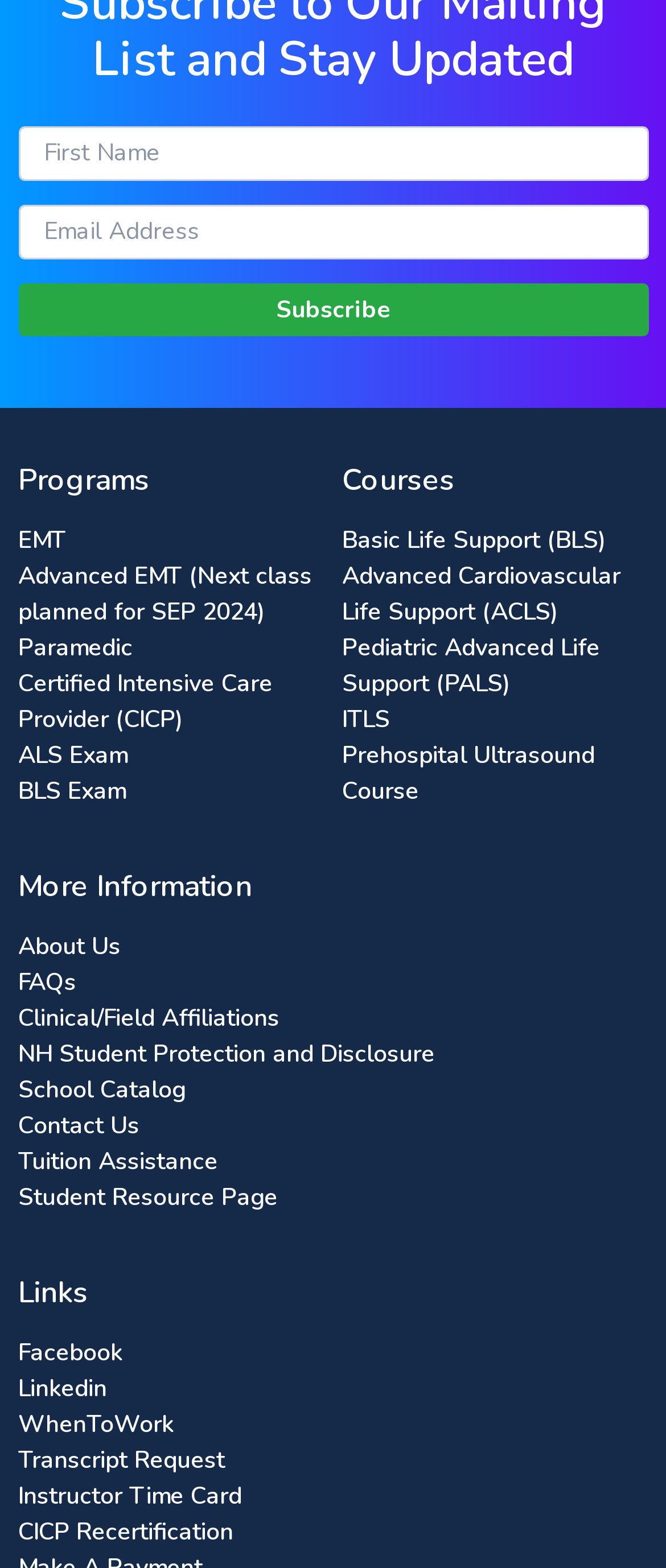Please provide a short answer using a single word or phrase for the question:
What is the purpose of the 'About Us' link?

To provide information about the organization